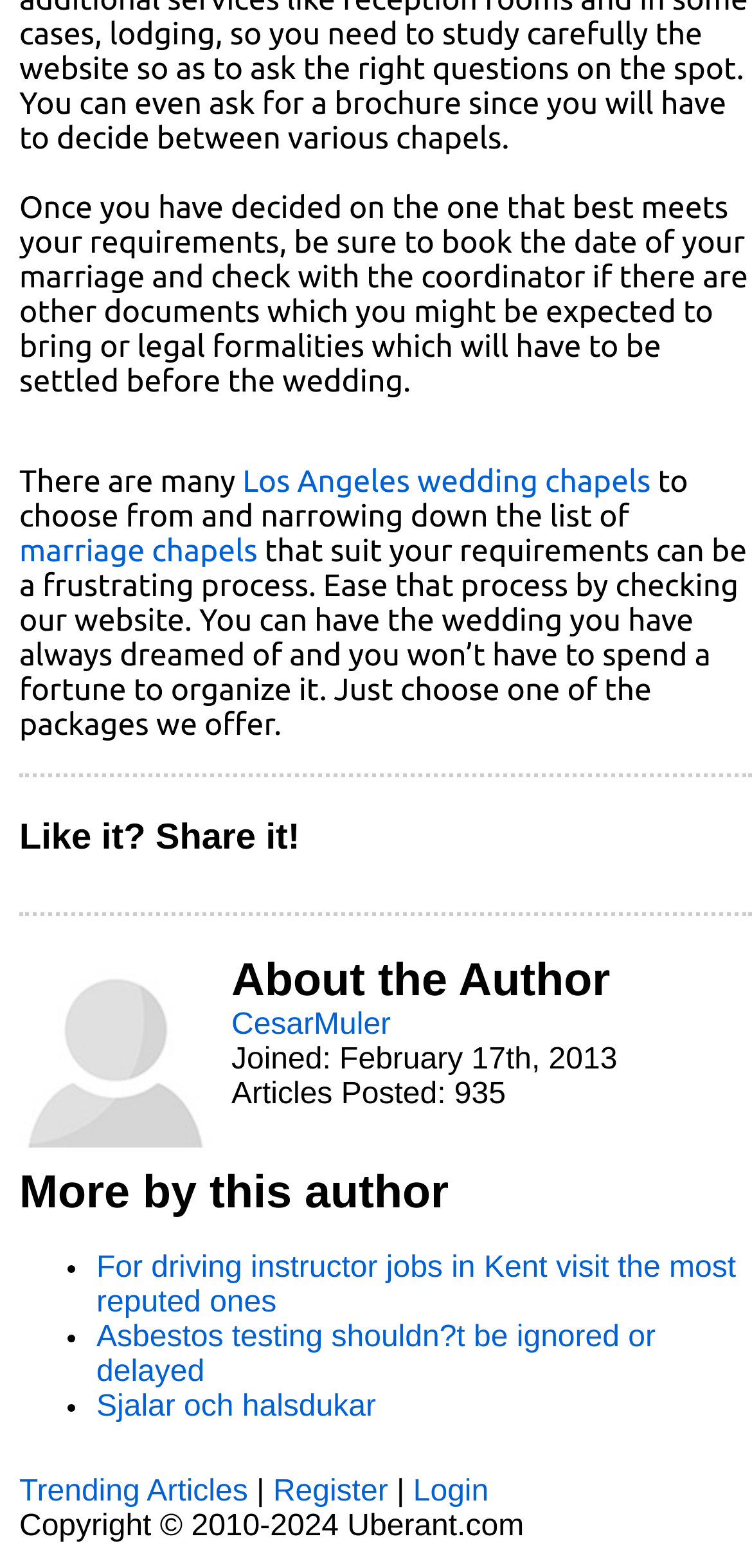Using the provided description: "marriage chapels", find the bounding box coordinates of the corresponding UI element. The output should be four float numbers between 0 and 1, in the format [left, top, right, bottom].

[0.026, 0.341, 0.343, 0.363]